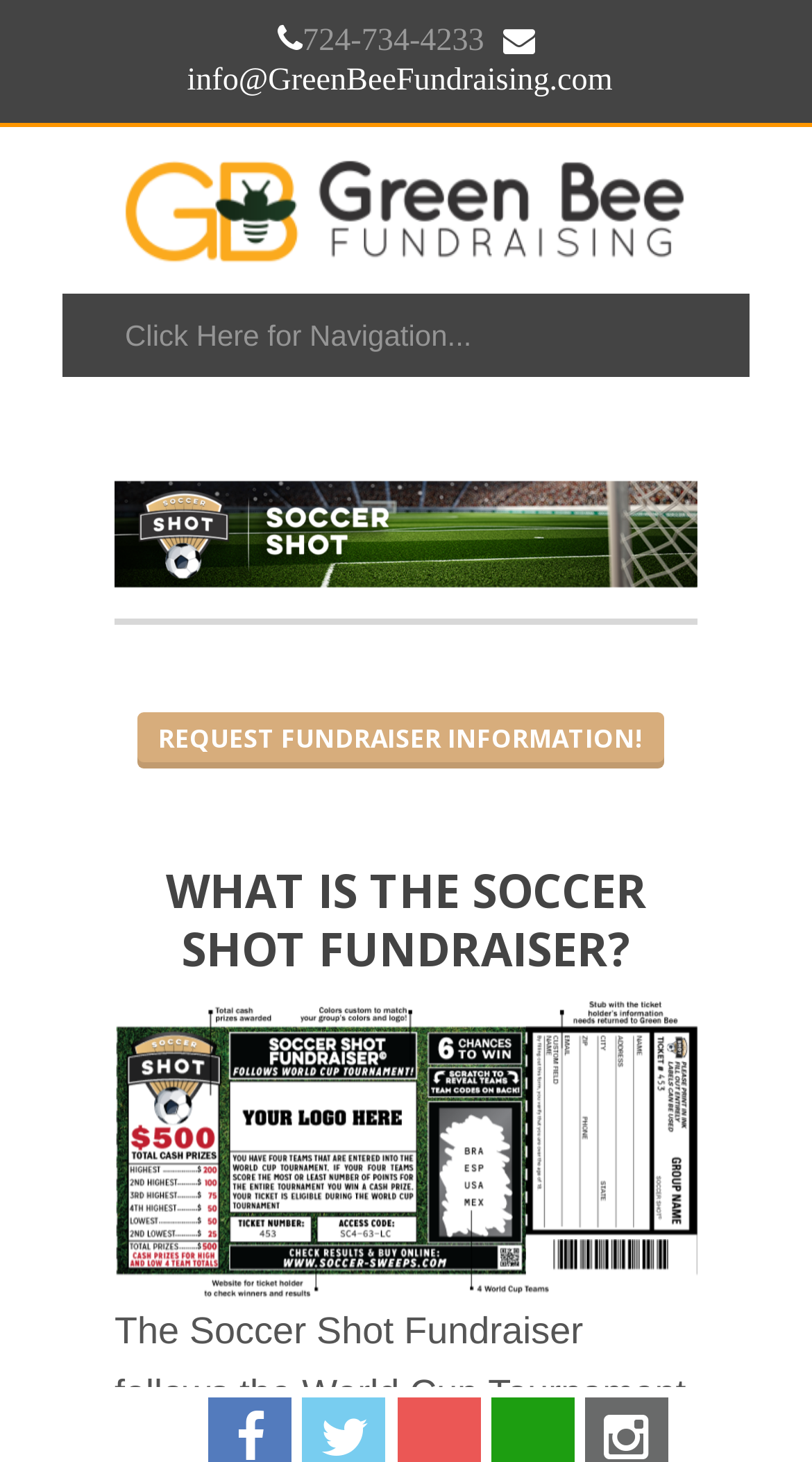Based on the visual content of the image, answer the question thoroughly: Is the combobox at the top of the page expanded?

I looked at the combobox element at the top of the page and found that its 'expanded' property is set to False, which means it is not expanded.